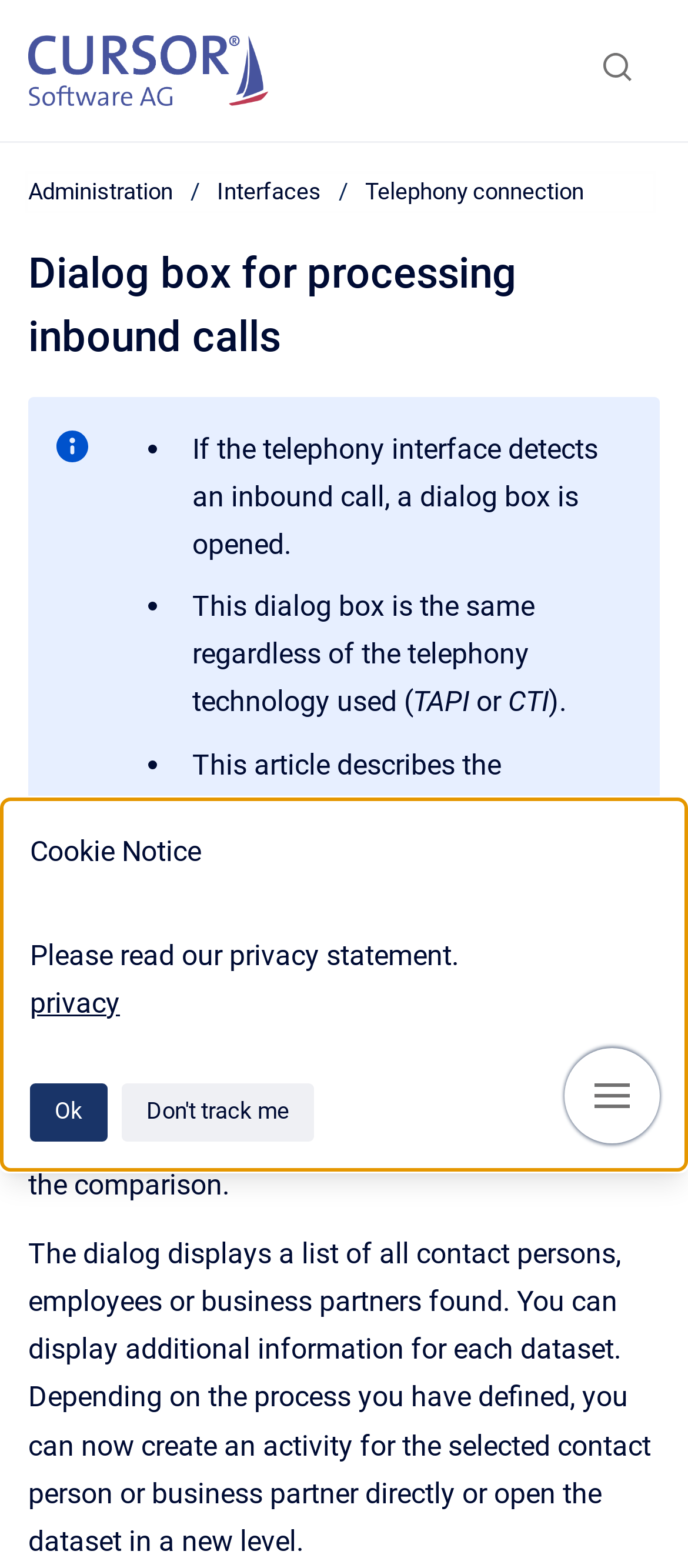Find the bounding box coordinates of the clickable area required to complete the following action: "Go to homepage".

[0.041, 0.023, 0.389, 0.067]